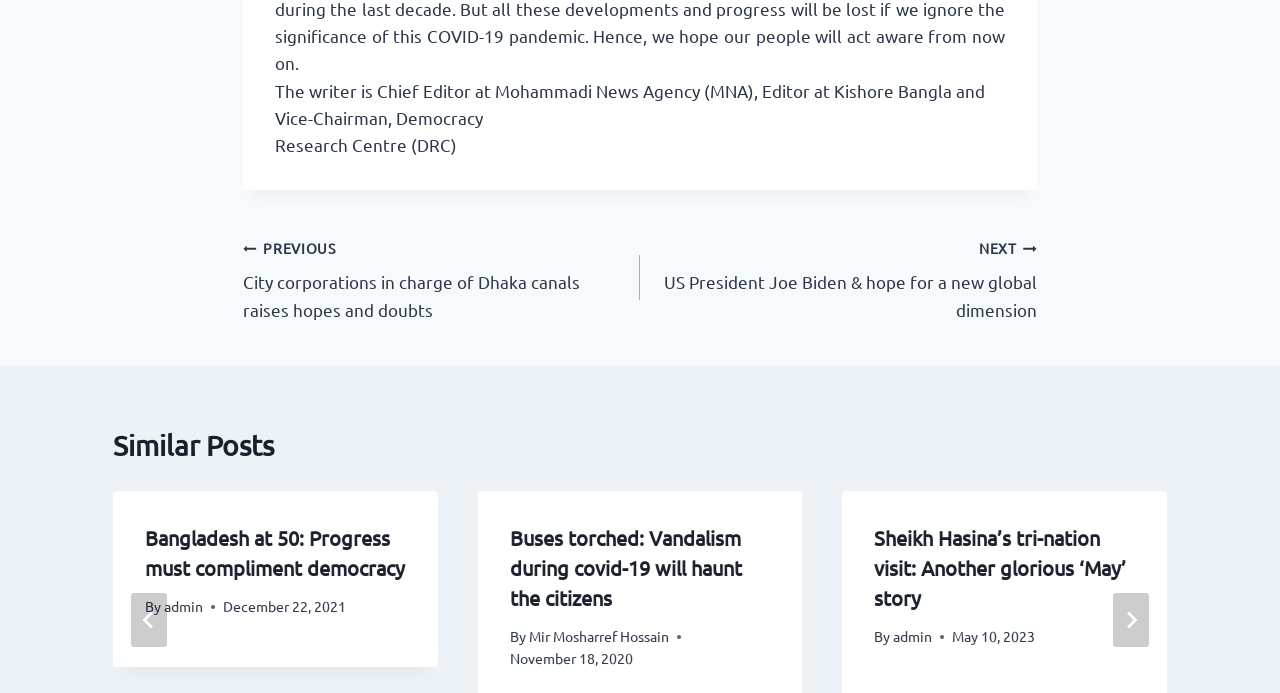Determine the bounding box coordinates of the section to be clicked to follow the instruction: "Go to the HOME page". The coordinates should be given as four float numbers between 0 and 1, formatted as [left, top, right, bottom].

None